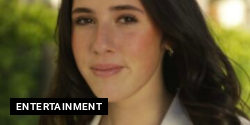What industry is the woman possibly involved in?
Examine the screenshot and reply with a single word or phrase.

entertainment